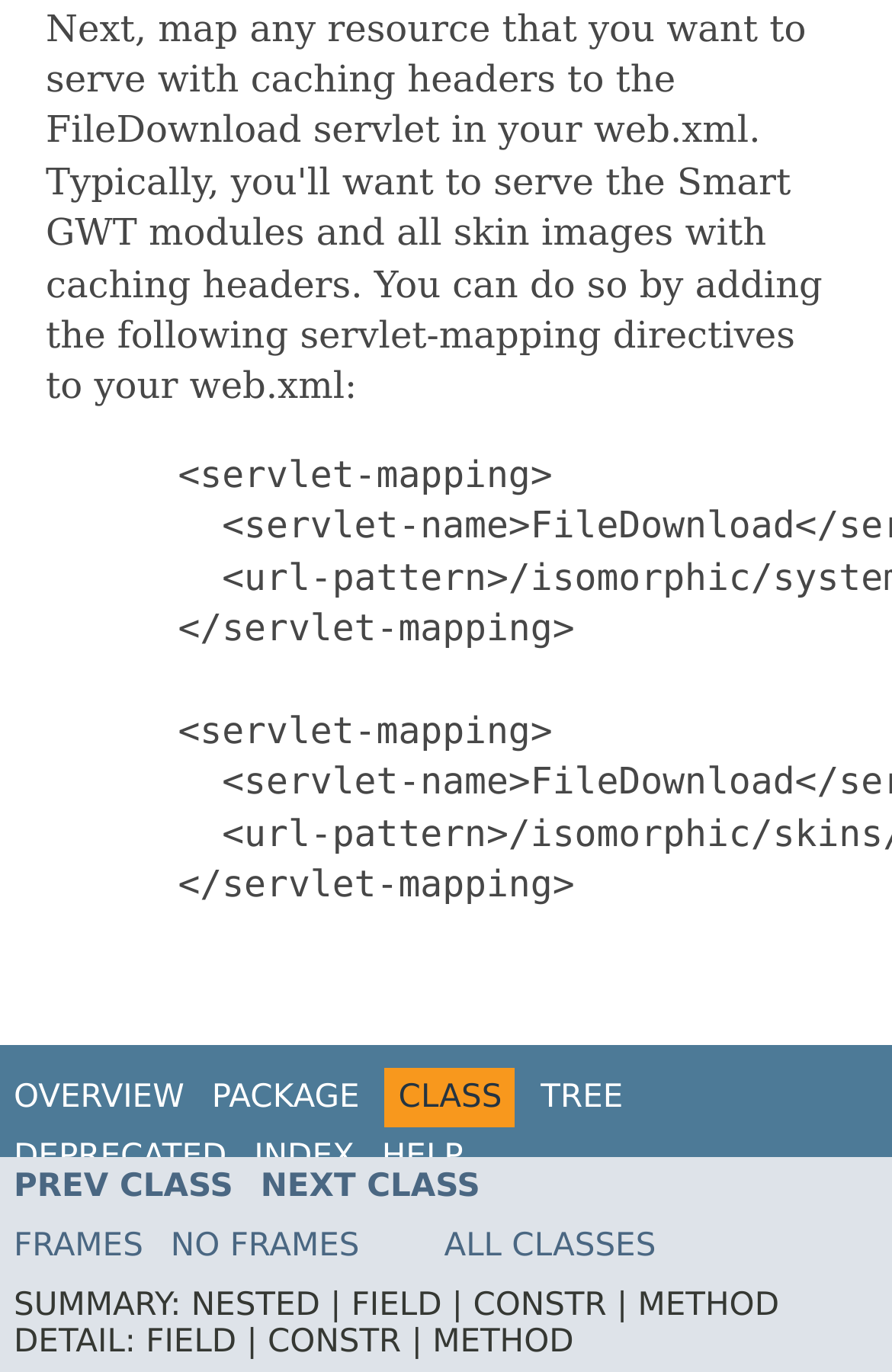Please respond to the question with a concise word or phrase:
What is the first link below the navigation?

PREV CLASS